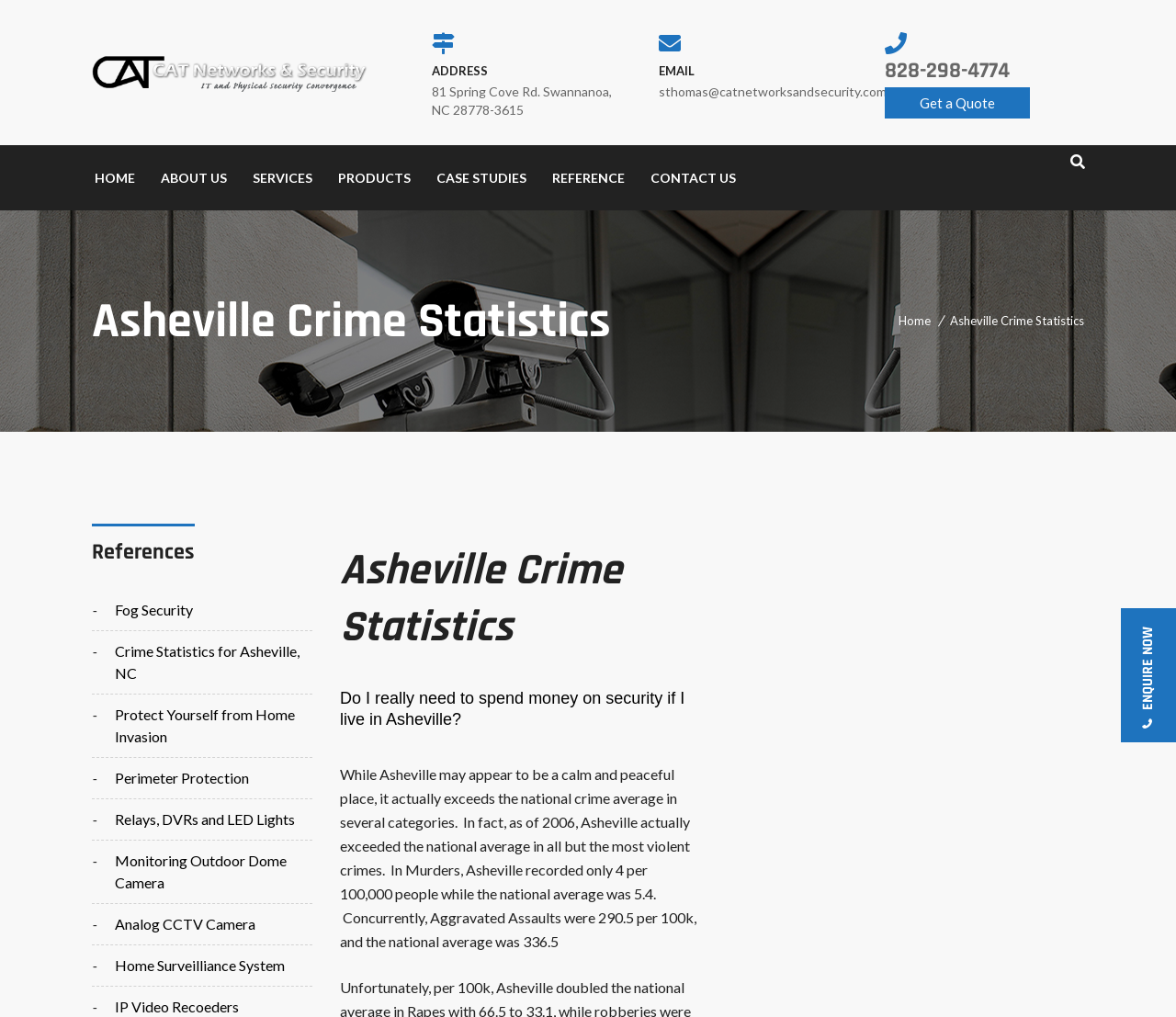Could you indicate the bounding box coordinates of the region to click in order to complete this instruction: "Click the 'Fog Security' link".

[0.078, 0.589, 0.266, 0.62]